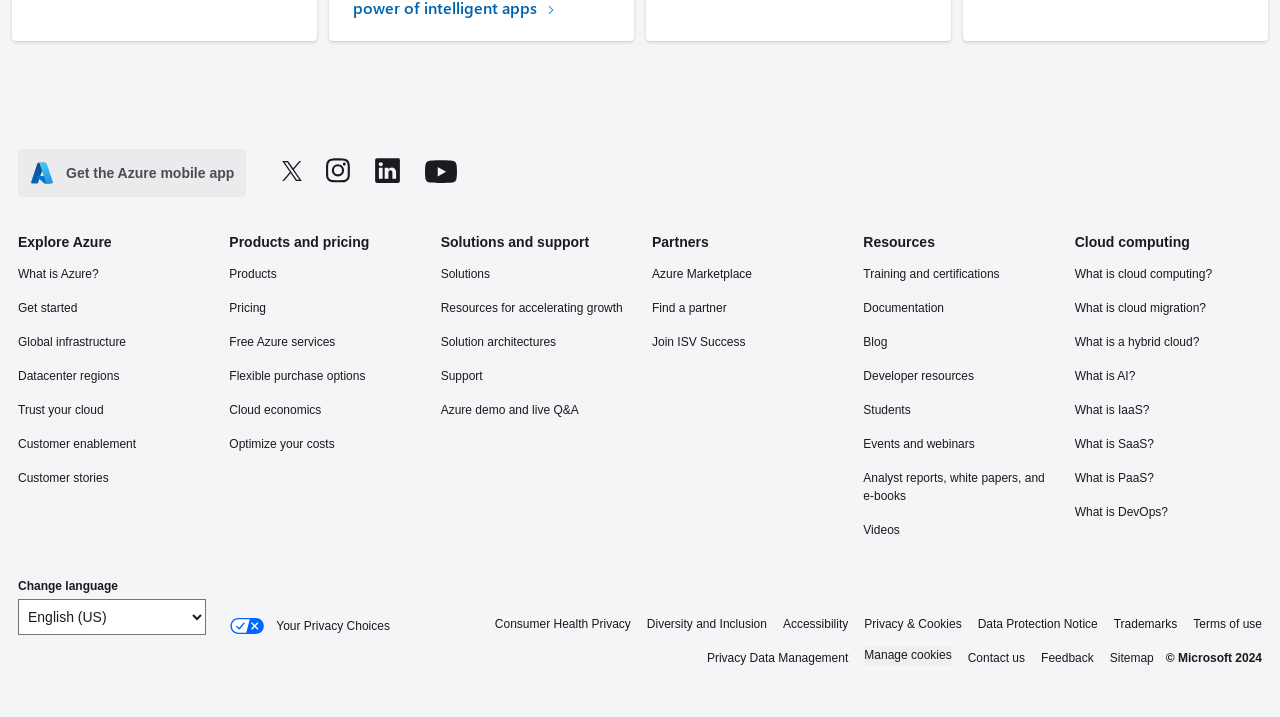By analyzing the image, answer the following question with a detailed response: What is the text of the last link at the bottom of the webpage?

I looked at the bottom of the webpage and found the list of links. The last link in the list is 'Sitemap'.